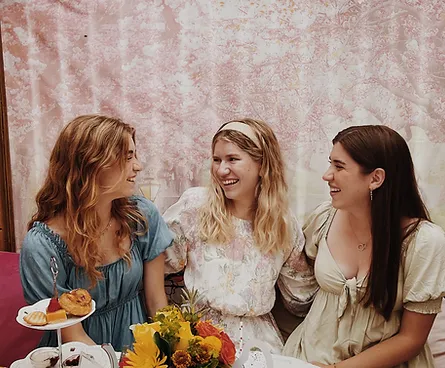What is the background color of the image?
Answer the question based on the image using a single word or a brief phrase.

gentle pink